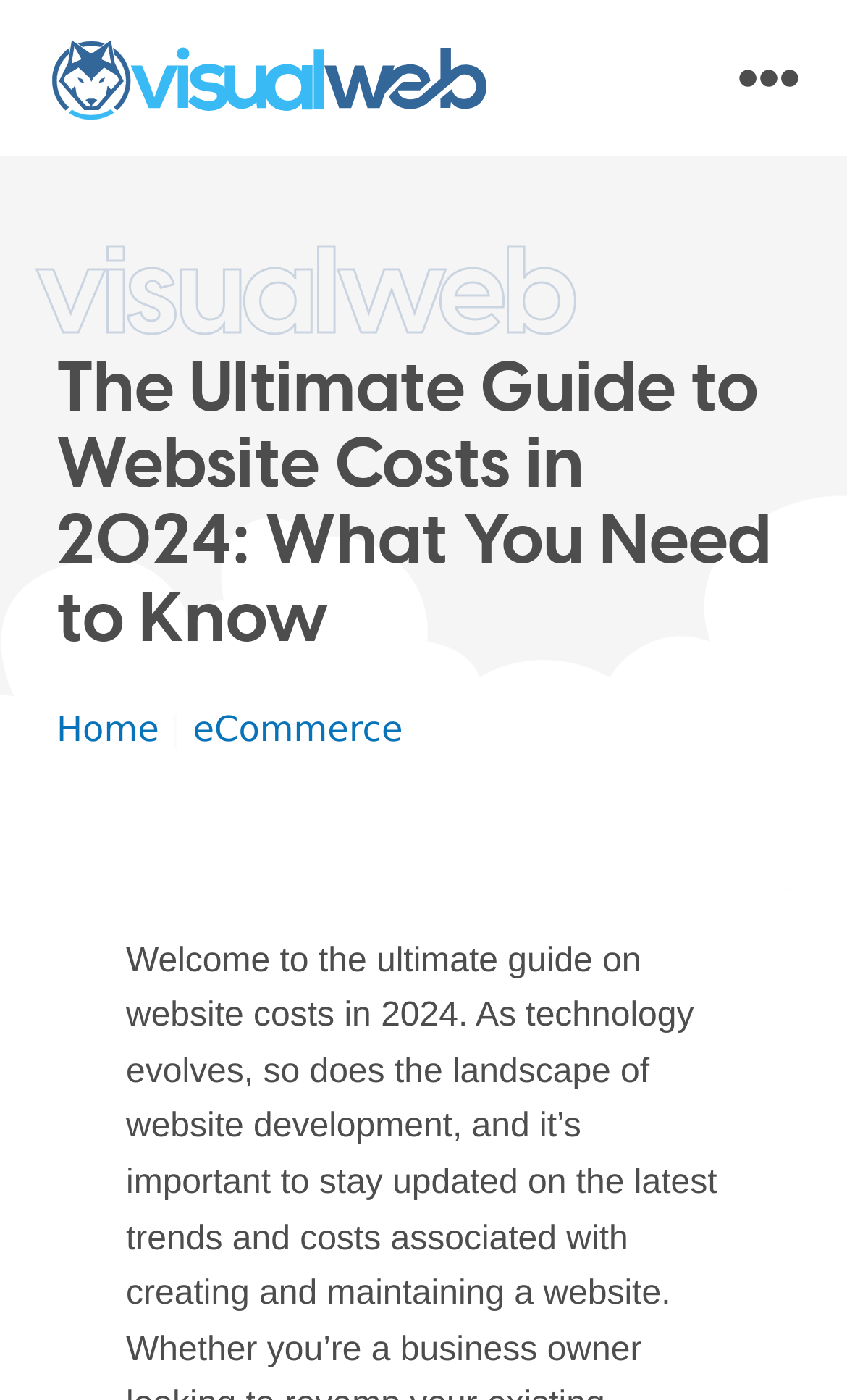Specify the bounding box coordinates (top-left x, top-left y, bottom-right x, bottom-right y) of the UI element in the screenshot that matches this description: alt="VisualWeb"

[0.062, 0.015, 0.574, 0.097]